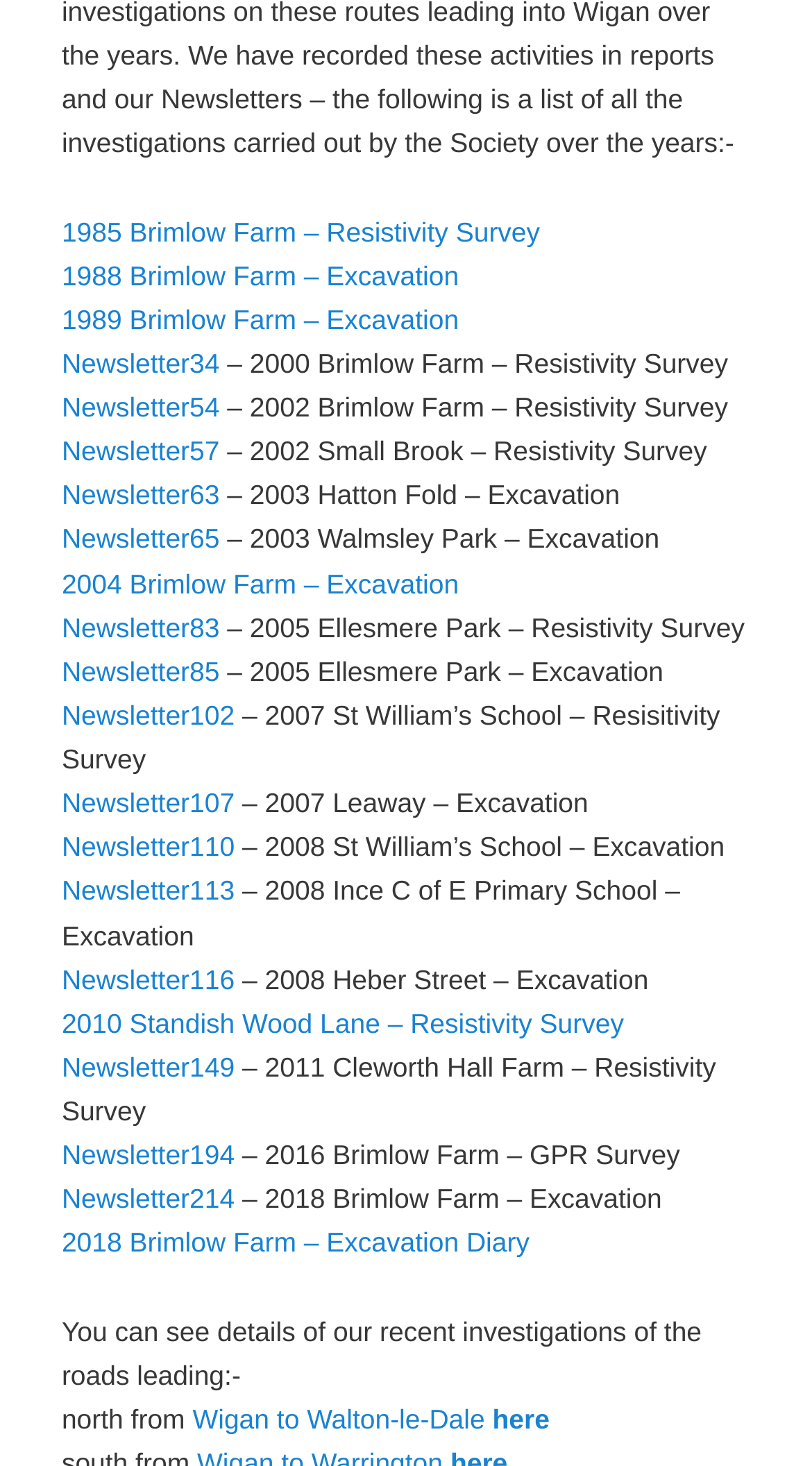What is the earliest year mentioned on the webpage?
Look at the image and respond with a one-word or short-phrase answer.

1985